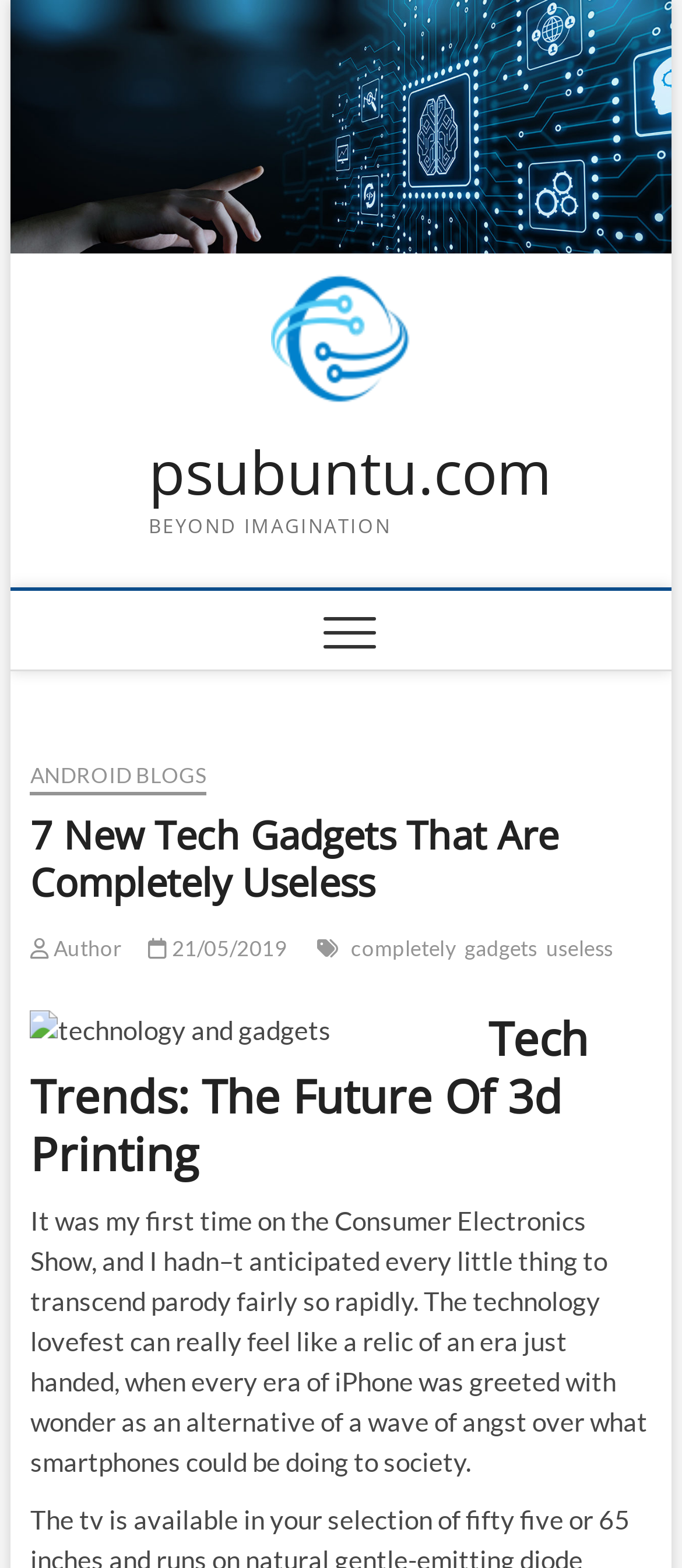What is the main topic of the article?
Please provide a single word or phrase as your answer based on the screenshot.

Tech Trends